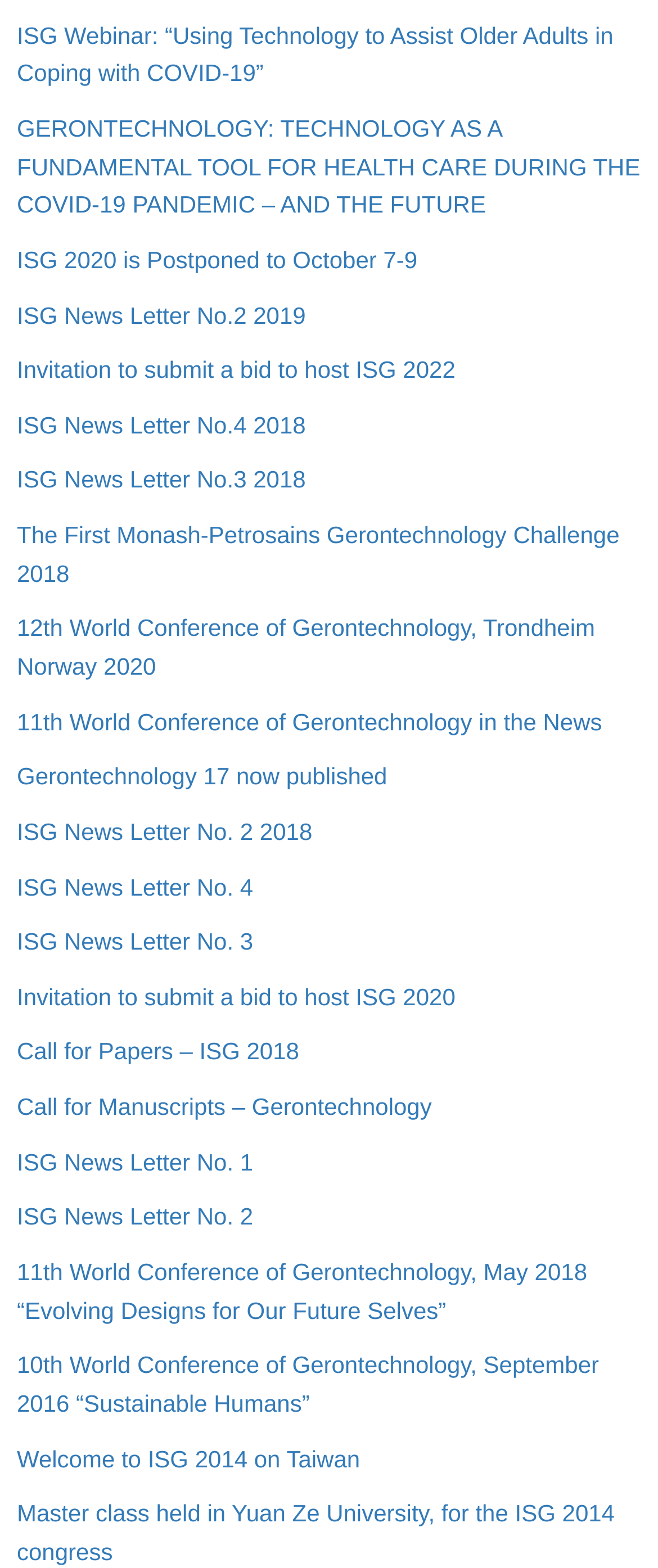Use one word or a short phrase to answer the question provided: 
What is the topic of the webinar mentioned?

COVID-19